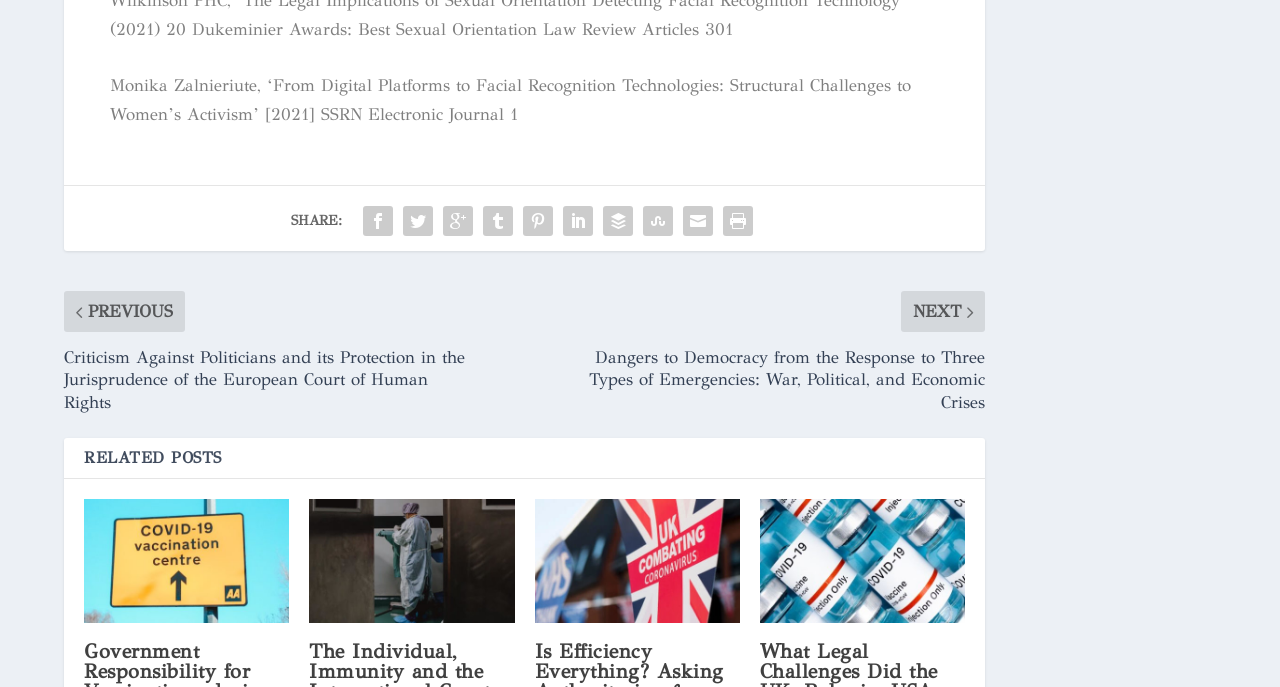What is the heading below the articles?
Using the visual information, respond with a single word or phrase.

RELATED POSTS